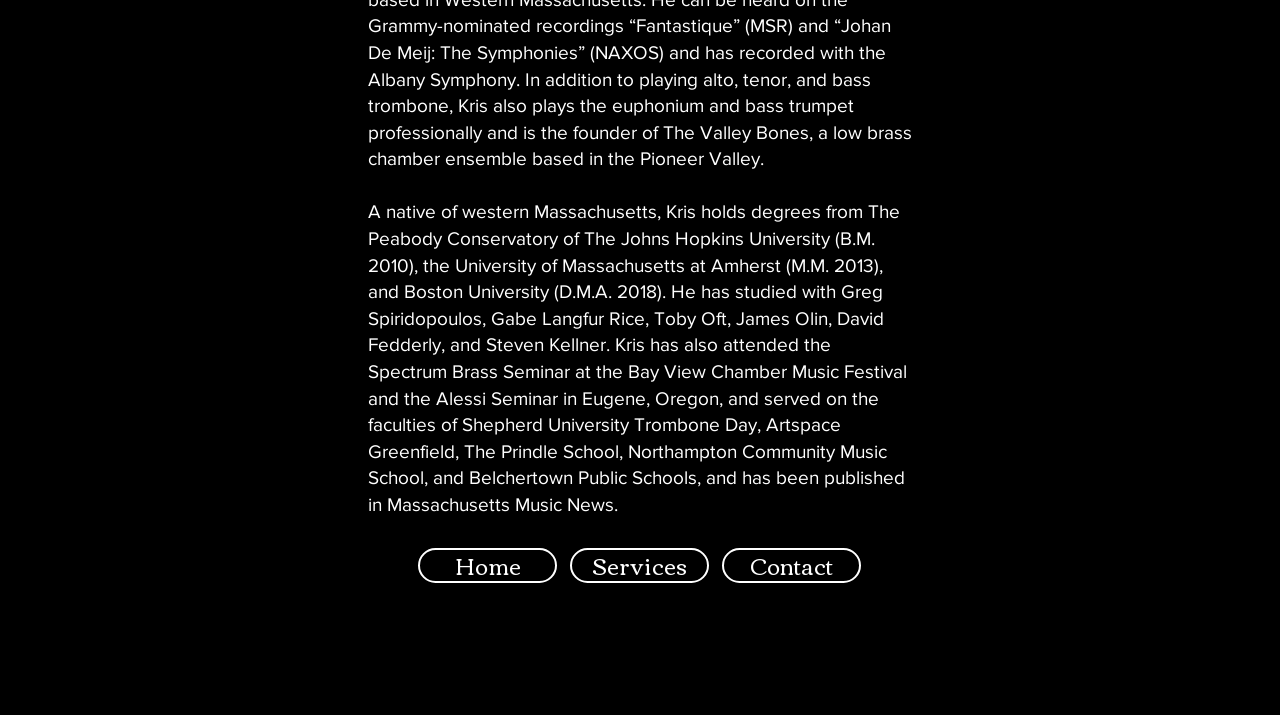Show the bounding box coordinates for the HTML element described as: "Services".

[0.445, 0.766, 0.554, 0.815]